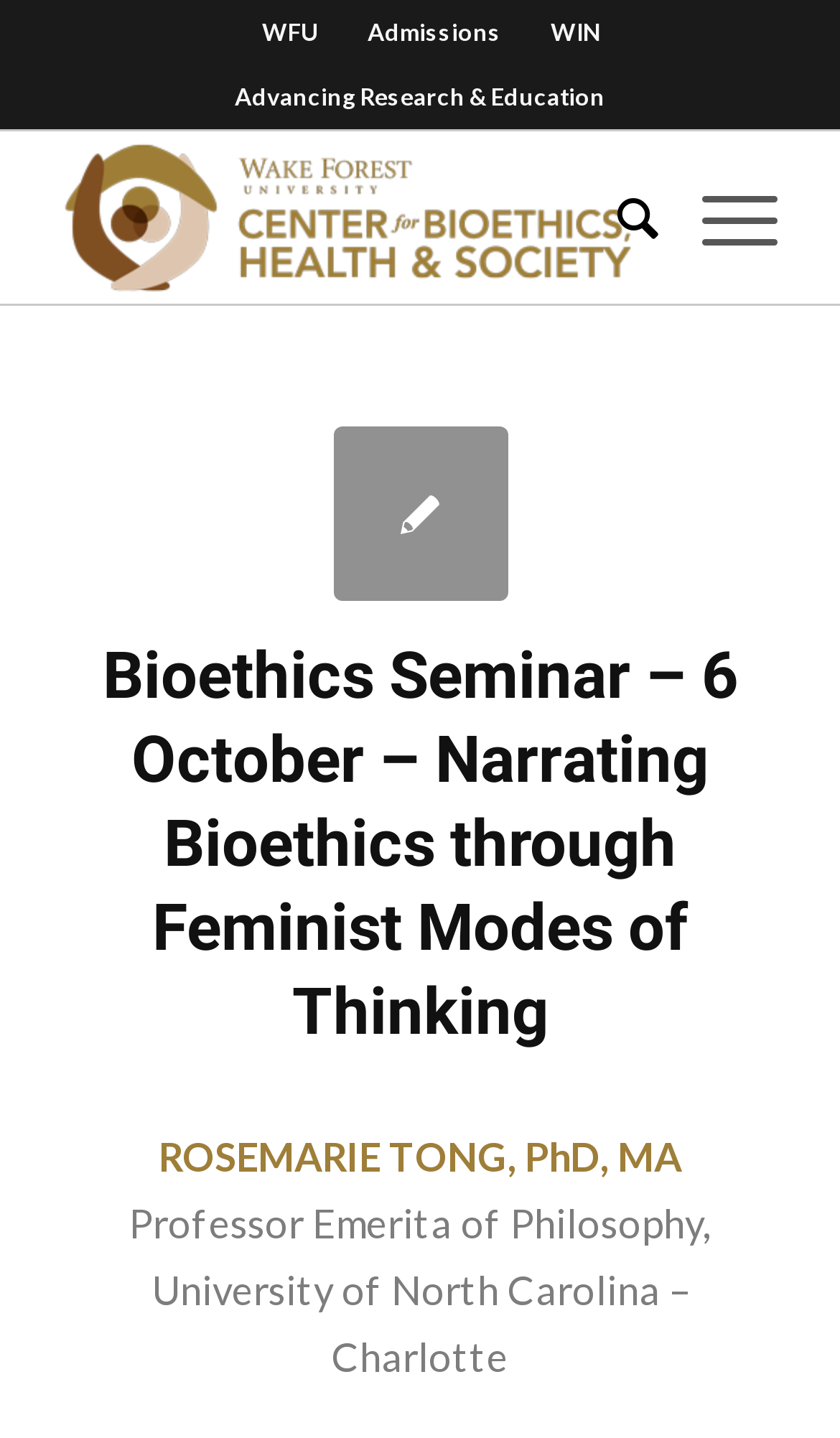Answer the following query concisely with a single word or phrase:
How many images are on the page?

1